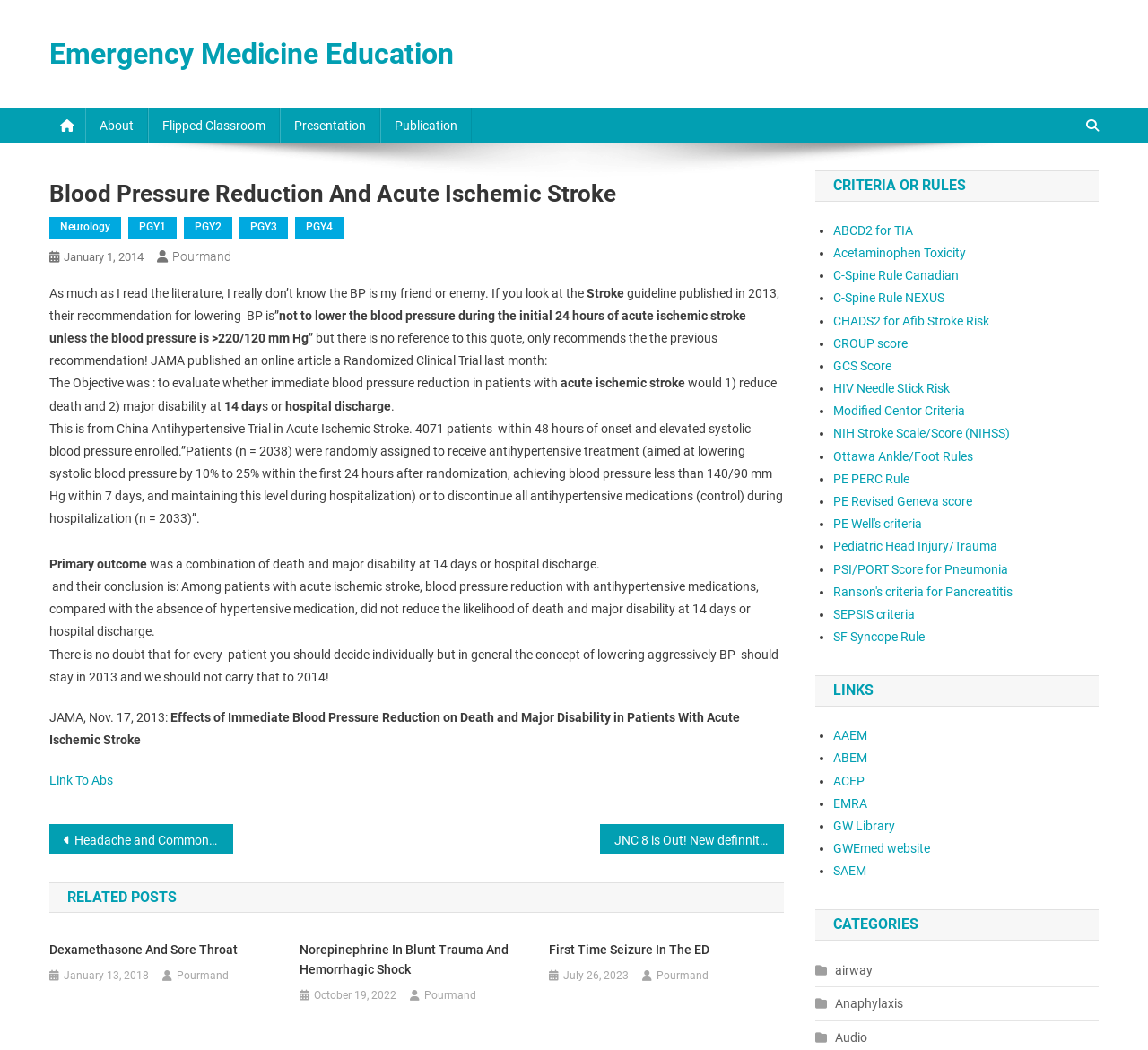What is the topic of the article?
Use the information from the image to give a detailed answer to the question.

The topic of the article can be determined by reading the title of the article, which is 'Blood Pressure Reduction And Acute Ischemic Stroke'. This title is located at the top of the webpage and is the main heading of the article.